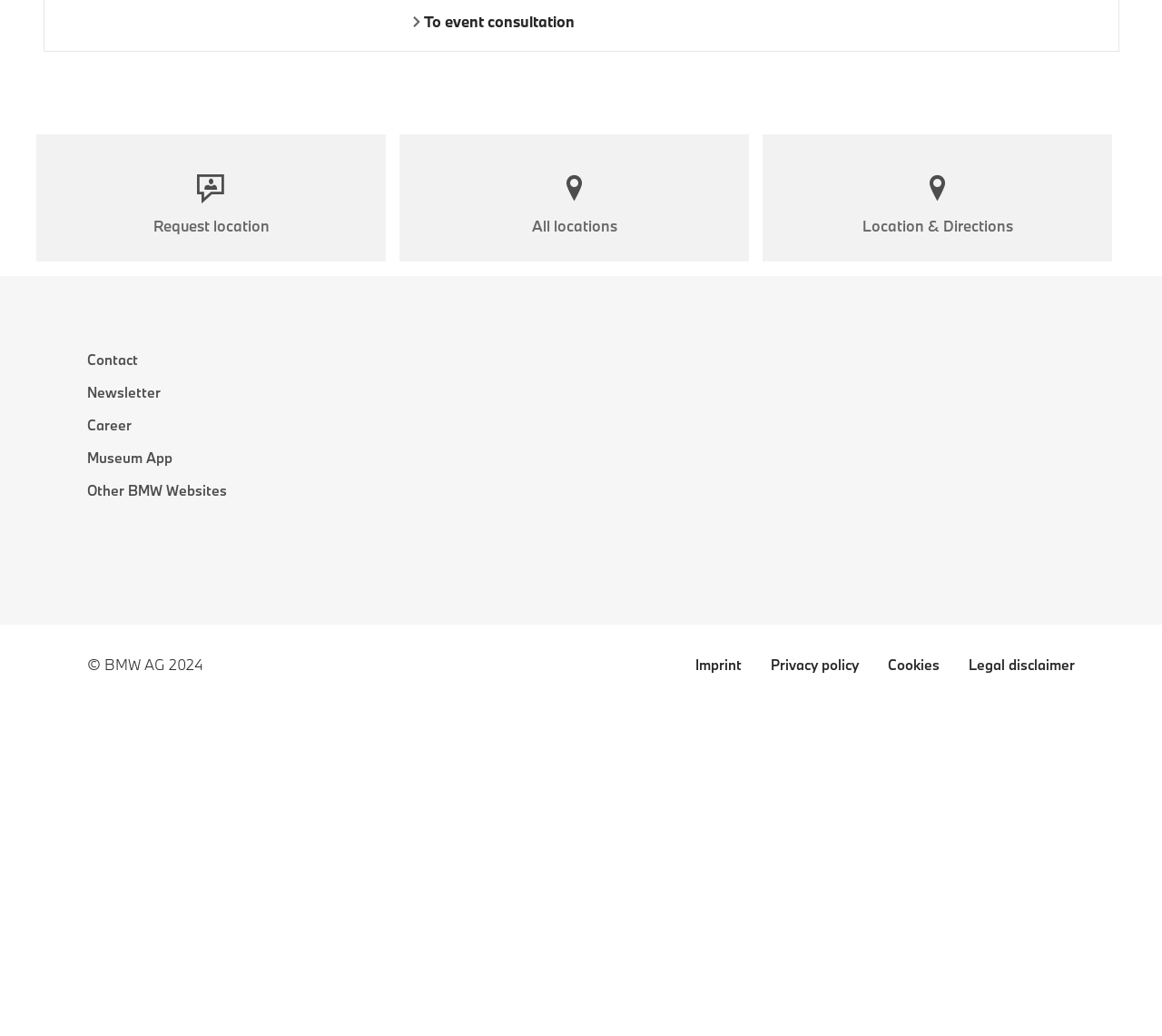Find the bounding box coordinates for the area that must be clicked to perform this action: "Sign in".

None